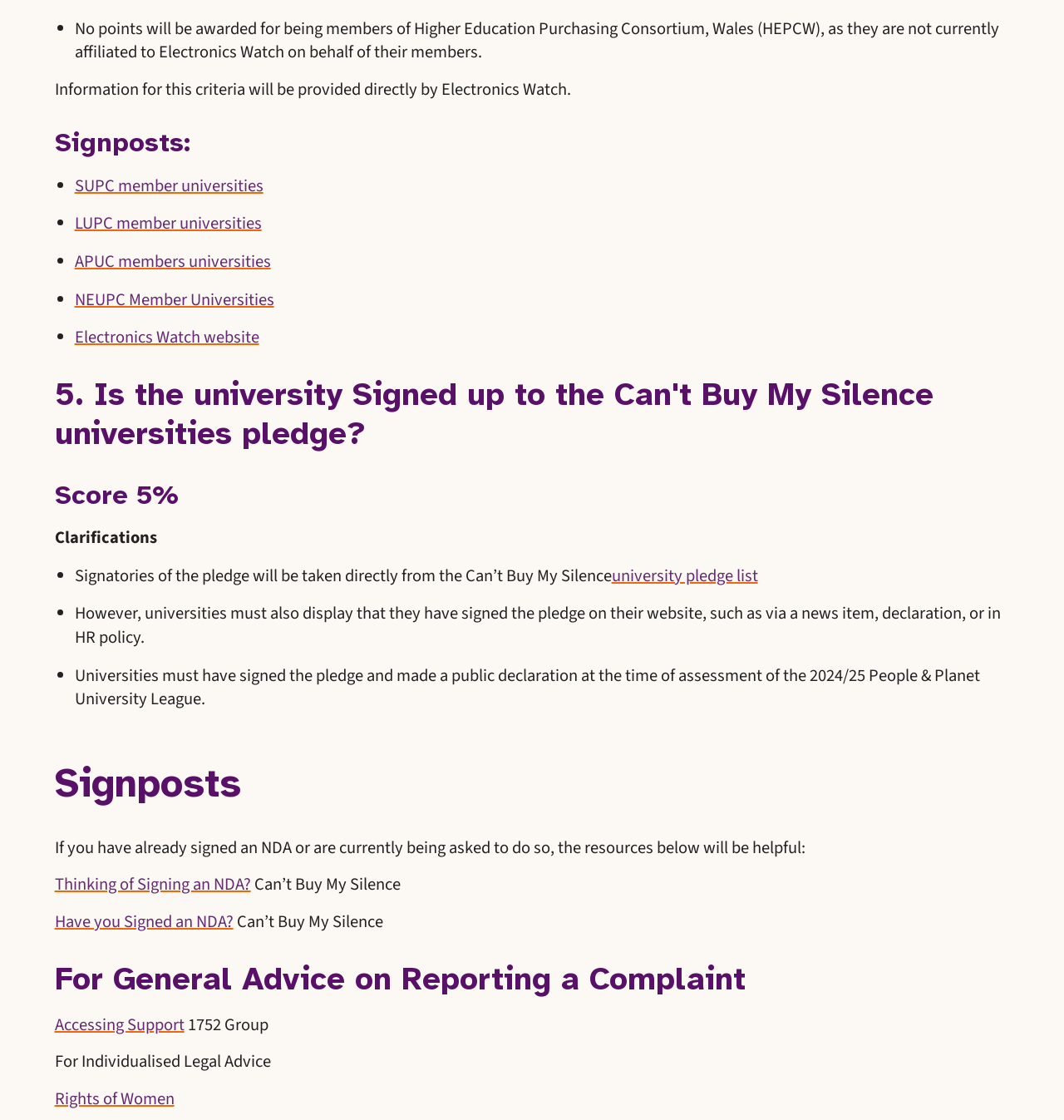Please specify the bounding box coordinates of the region to click in order to perform the following instruction: "Read Thinking of Signing an NDA?".

[0.051, 0.779, 0.236, 0.801]